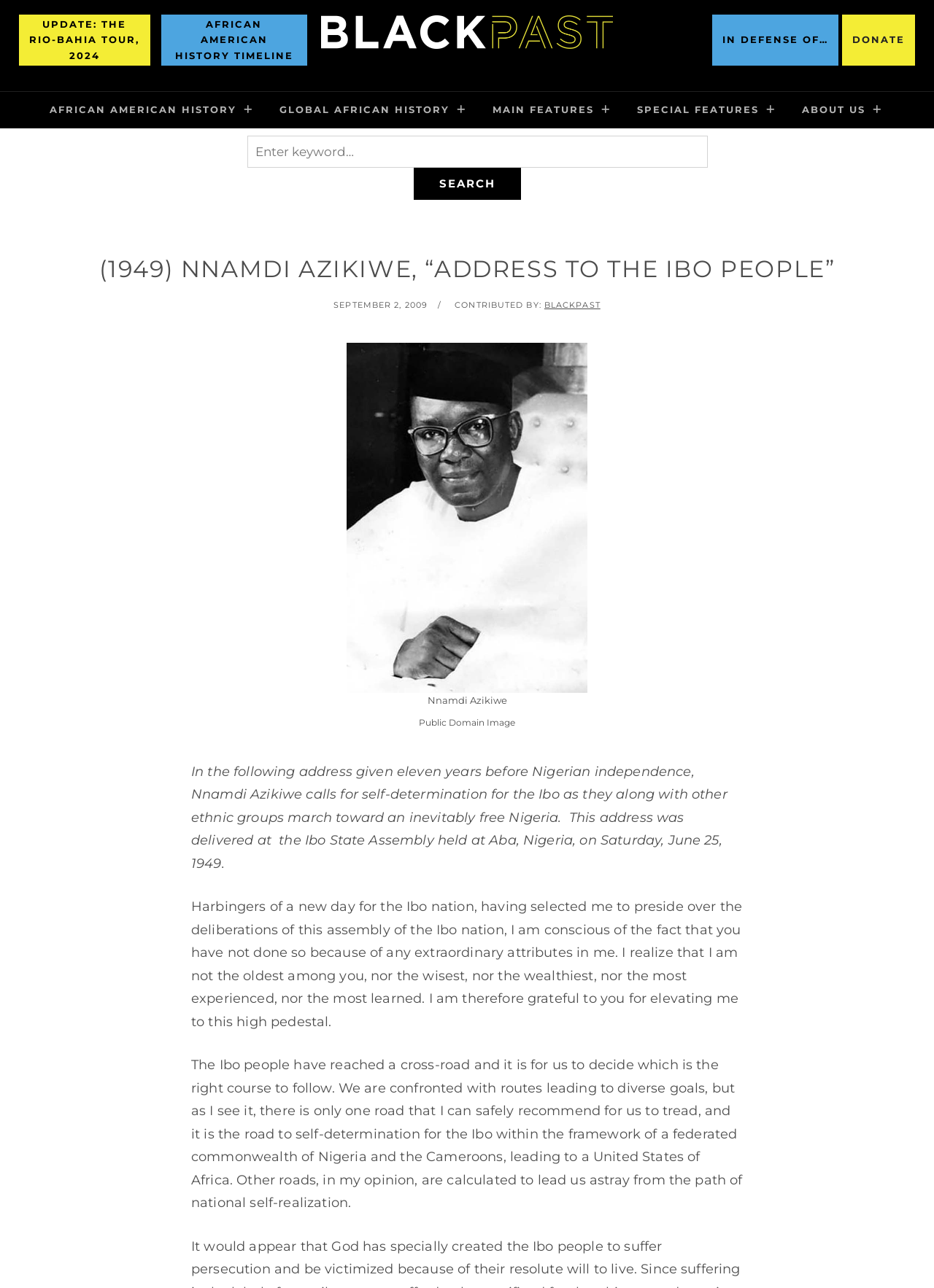Using the format (top-left x, top-left y, bottom-right x, bottom-right y), provide the bounding box coordinates for the described UI element. All values should be floating point numbers between 0 and 1: Search

[0.443, 0.13, 0.557, 0.155]